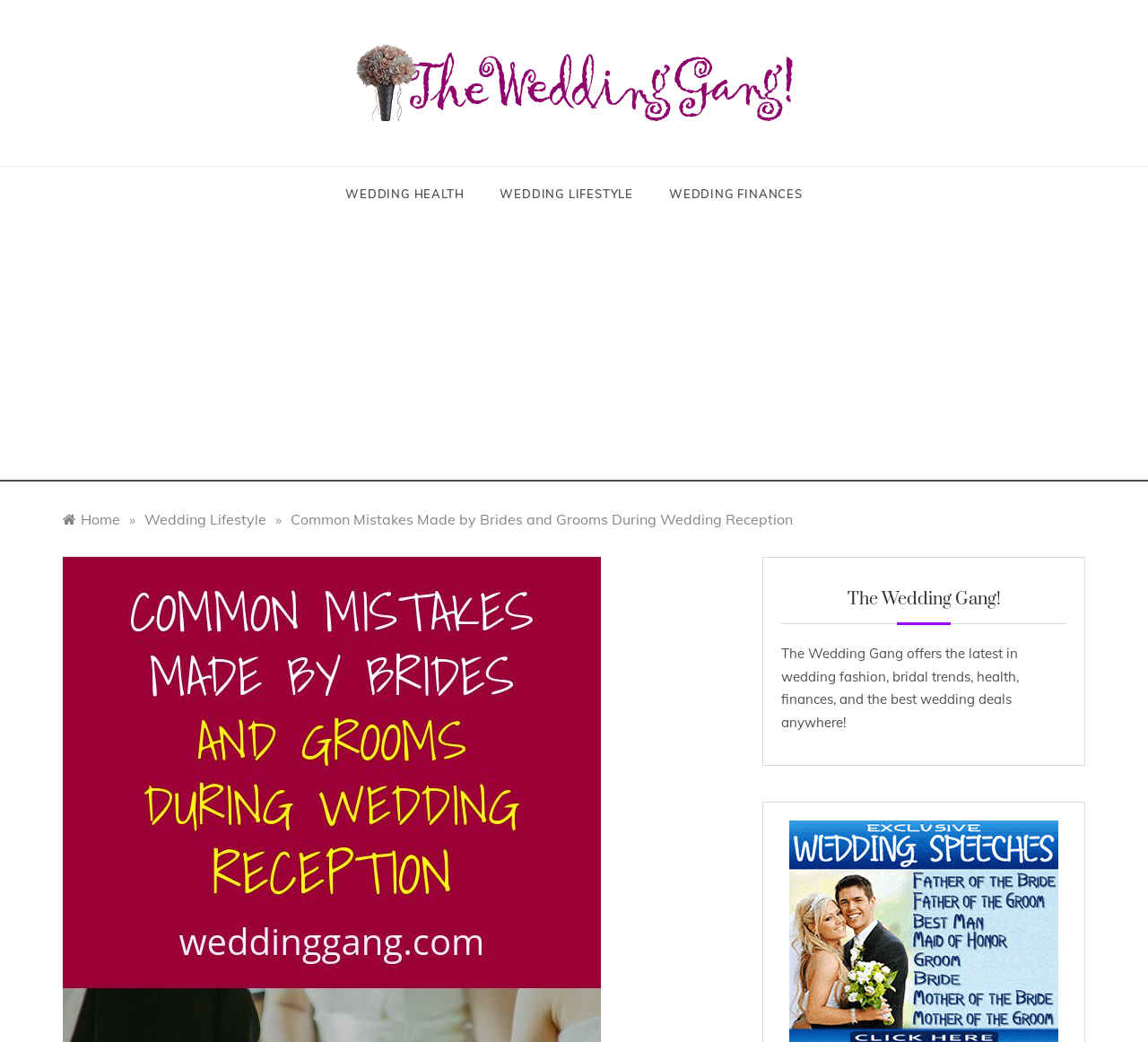Please locate the bounding box coordinates of the element that should be clicked to achieve the given instruction: "Visit Wedding Health page".

[0.301, 0.16, 0.42, 0.212]